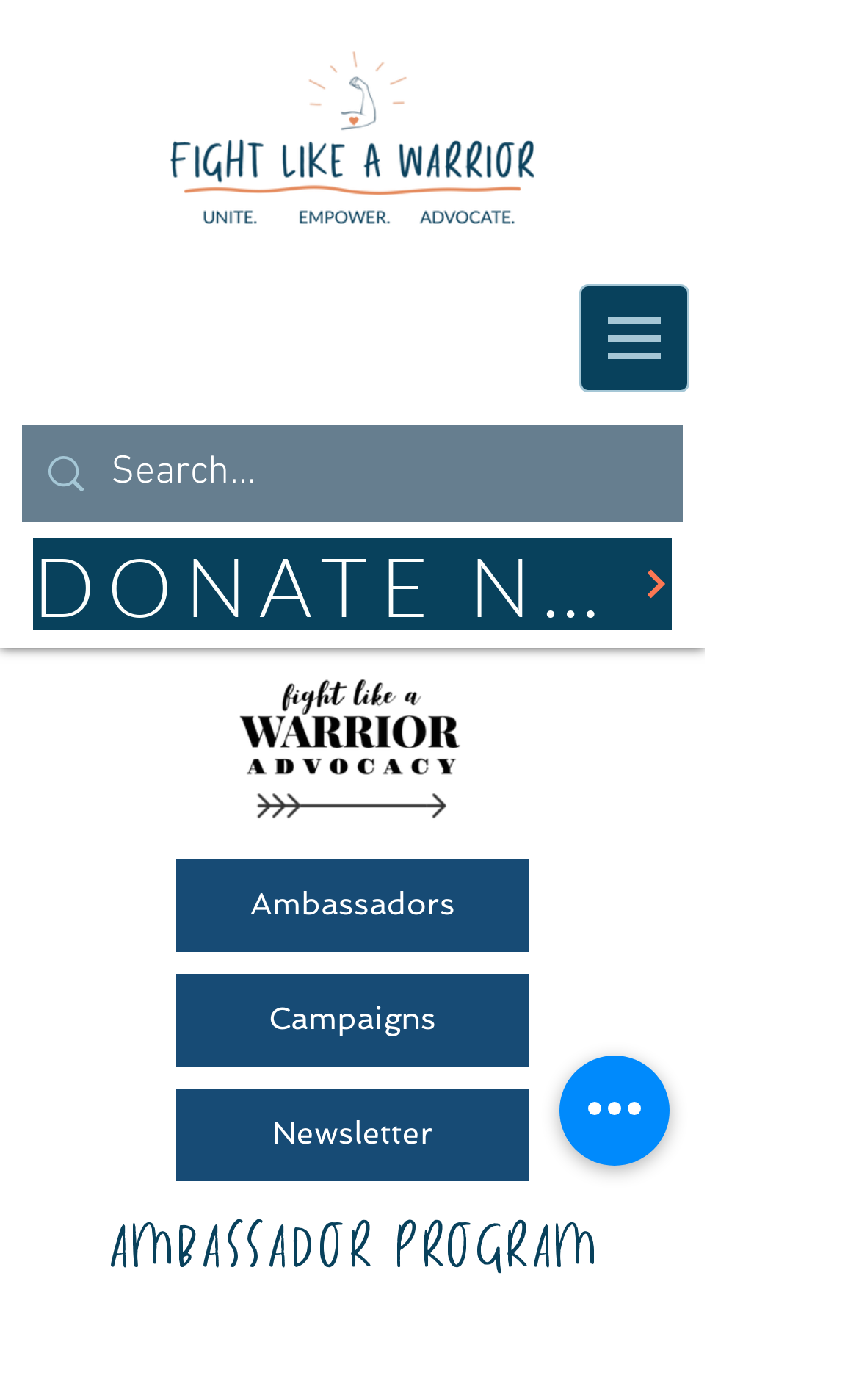Identify and extract the main heading of the webpage.

mEET OUR AMBASSADOR